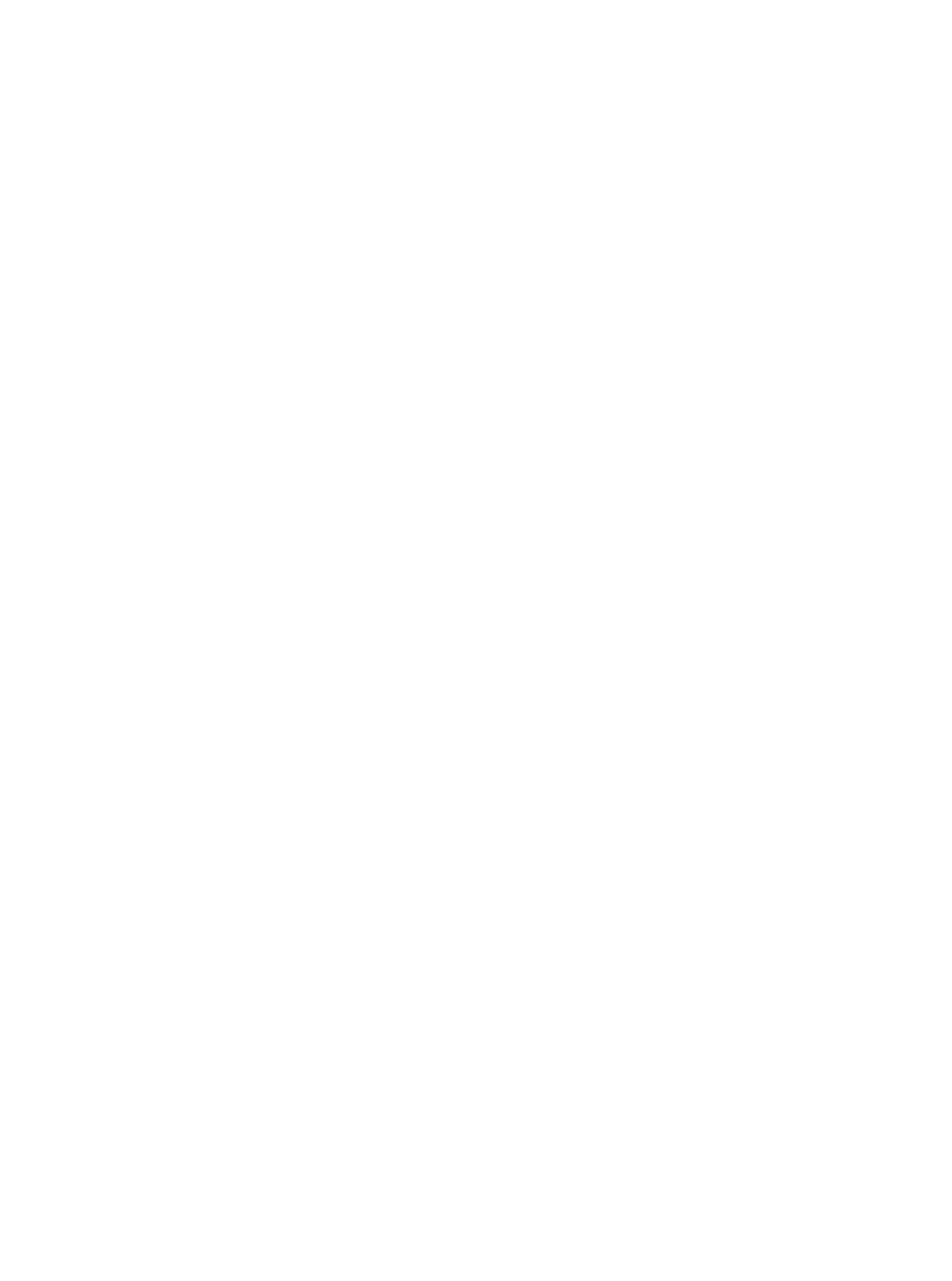How many solutions are listed on this webpage?
Look at the image and answer with only one word or phrase.

14